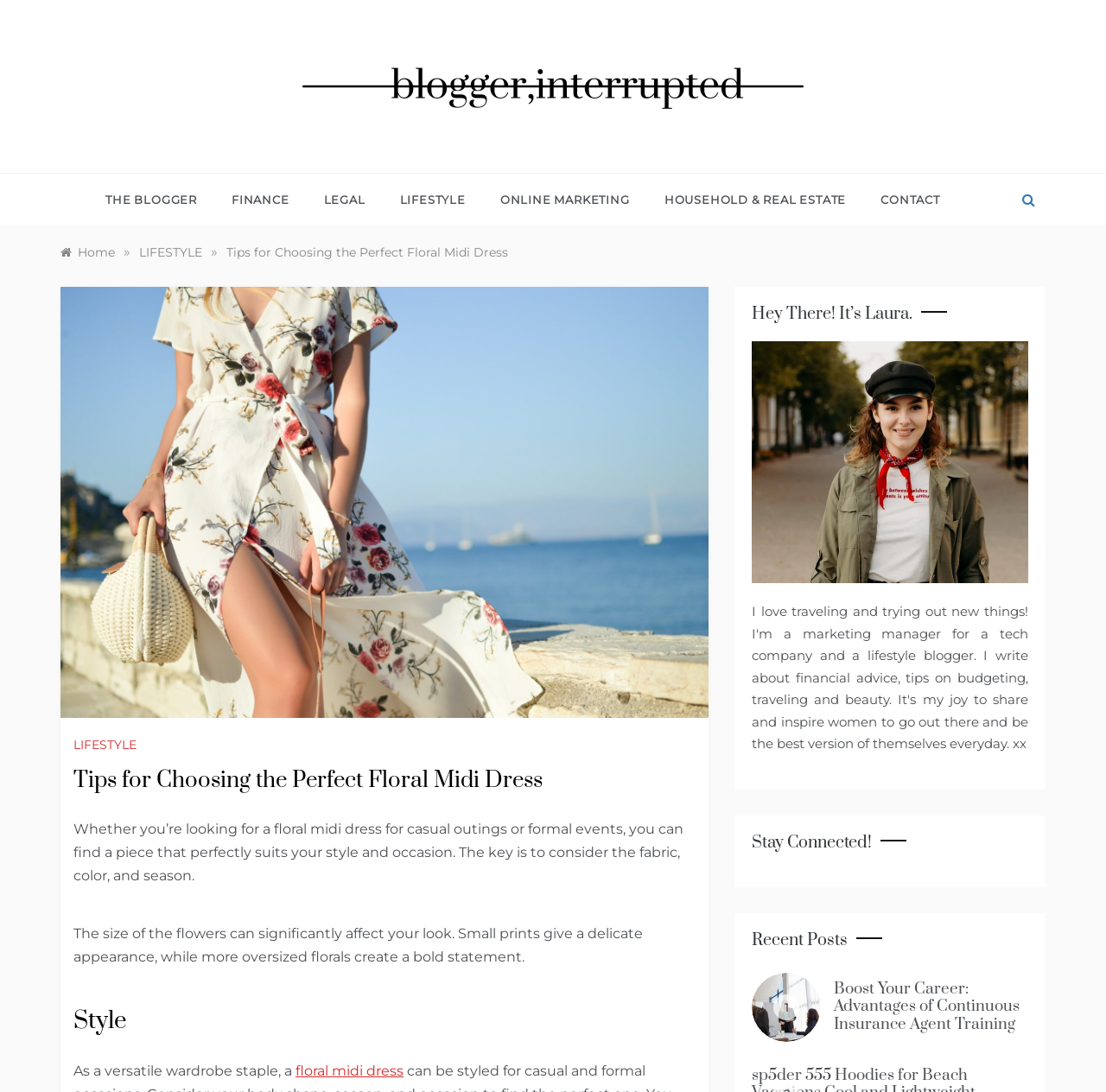What is the topic of the recent post?
Give a detailed response to the question by analyzing the screenshot.

The recent post is mentioned in the figure element with the text 'Boost Your Career: Advantages of Continuous Insurance Agent Training' which is located at the bottom right of the webpage.